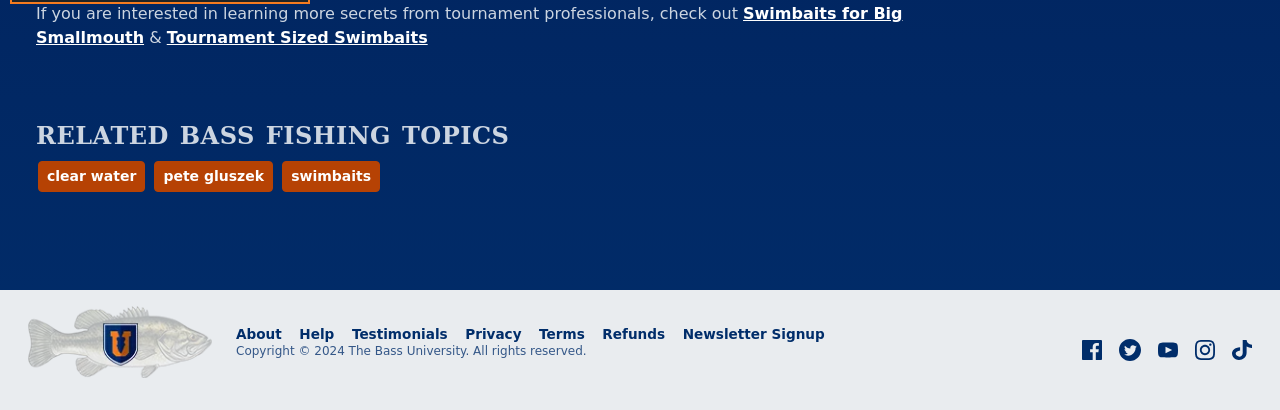Can you specify the bounding box coordinates of the area that needs to be clicked to fulfill the following instruction: "Get help"?

[0.234, 0.795, 0.261, 0.834]